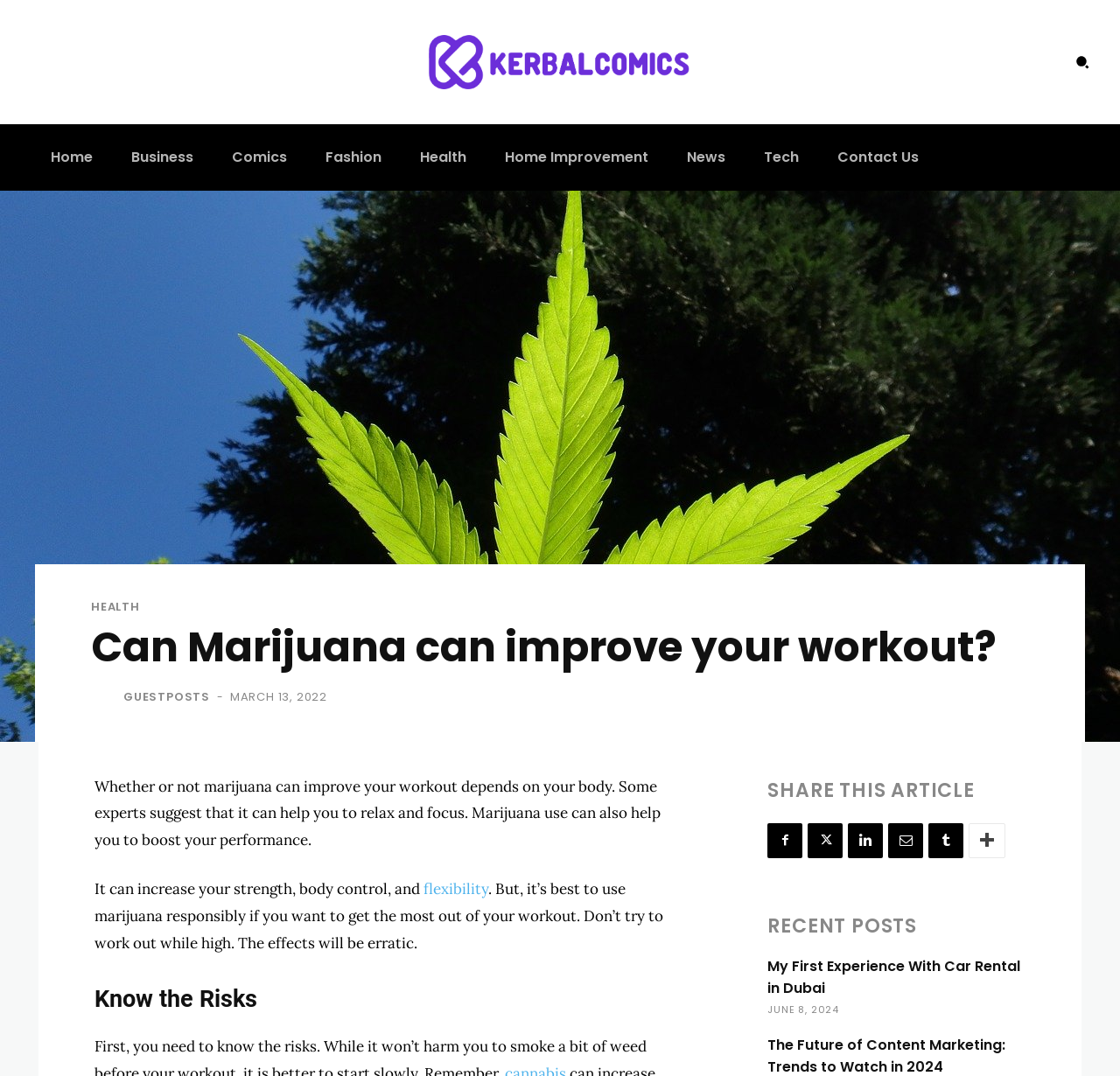Find the bounding box coordinates of the area to click in order to follow the instruction: "Search for something".

[0.951, 0.042, 0.981, 0.073]